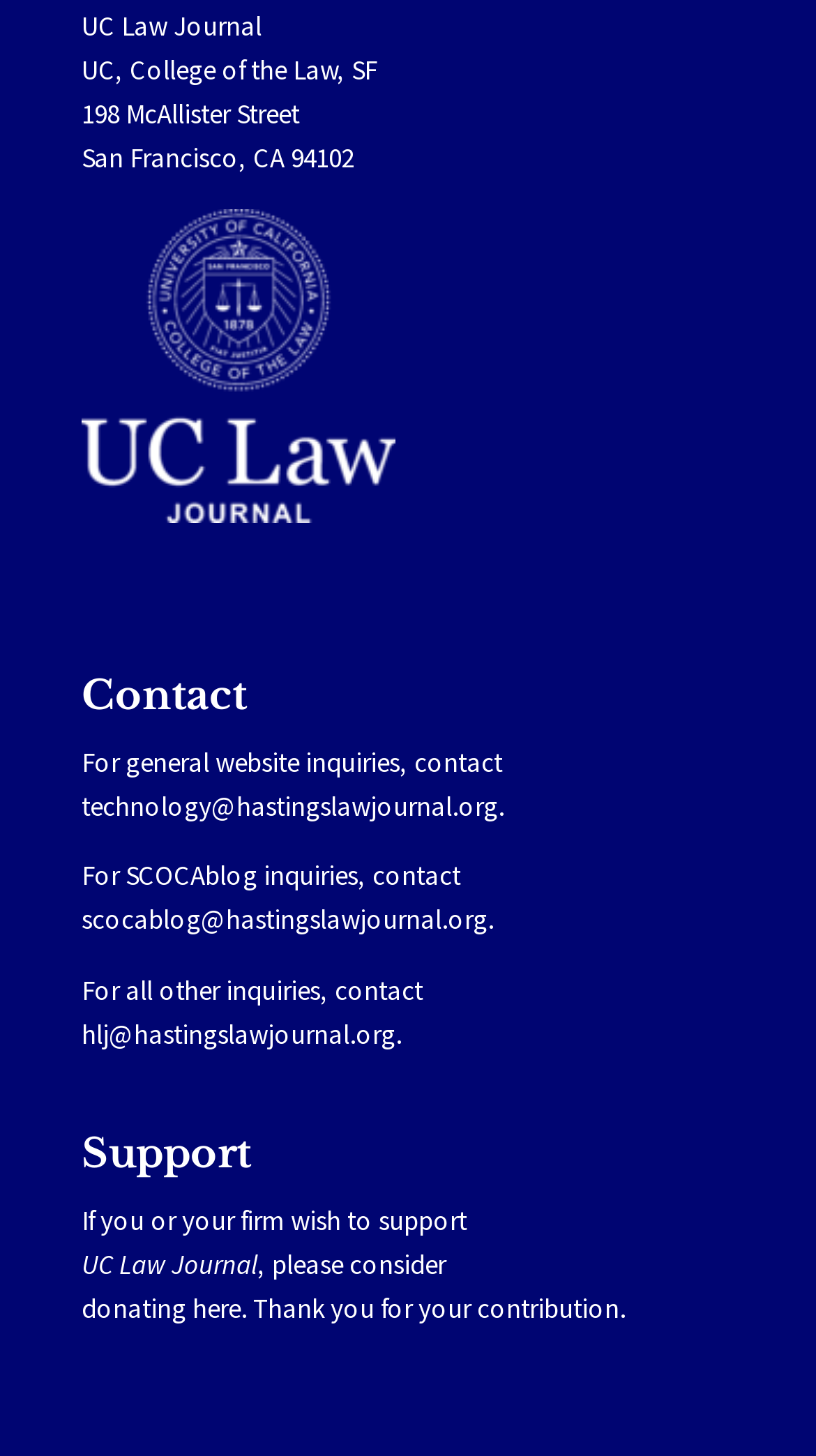Please provide a one-word or short phrase answer to the question:
What is the purpose of the 'Contact' section?

to provide contact information